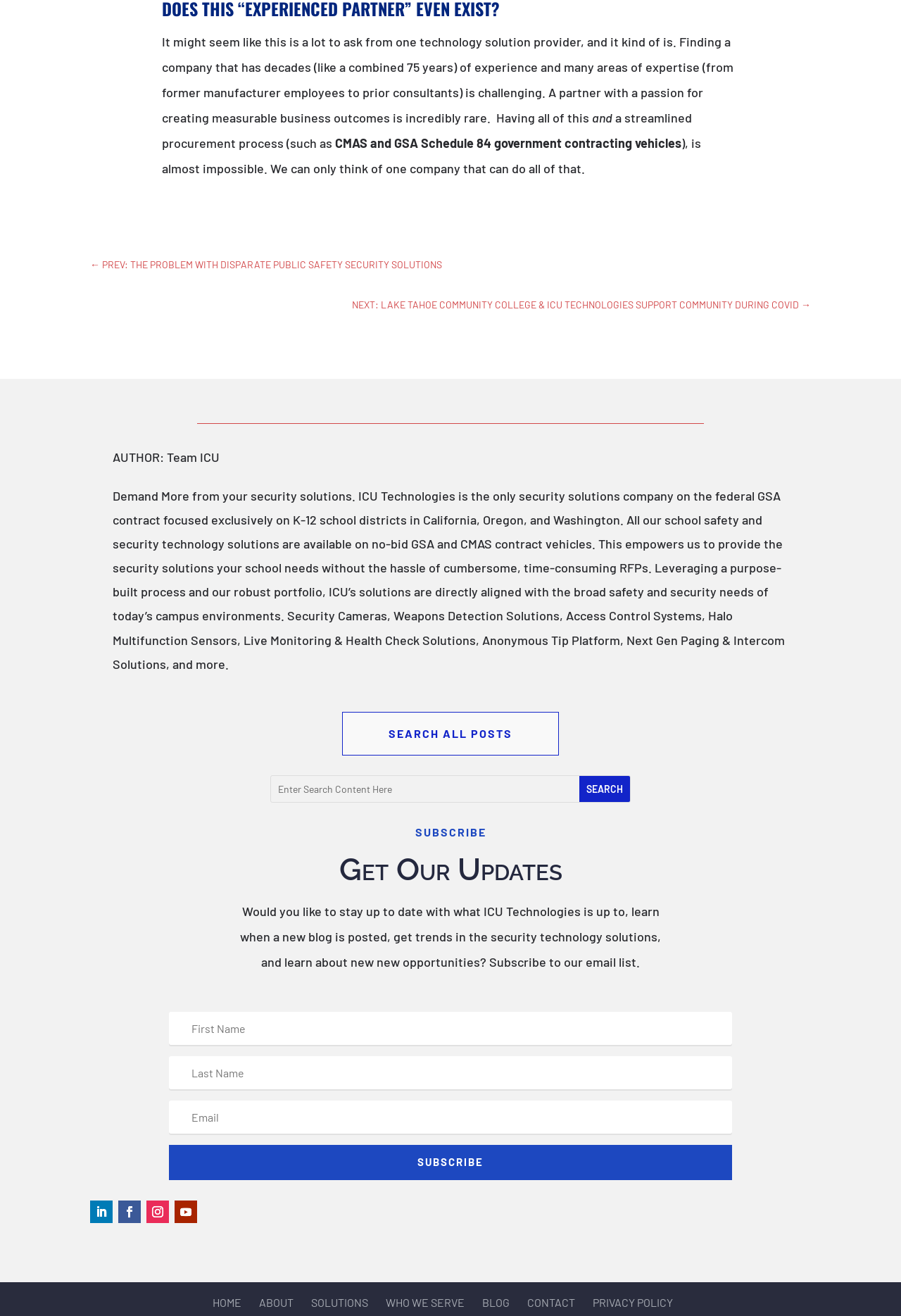Locate the bounding box coordinates of the clickable region to complete the following instruction: "Go to the home page."

[0.236, 0.985, 0.268, 0.995]